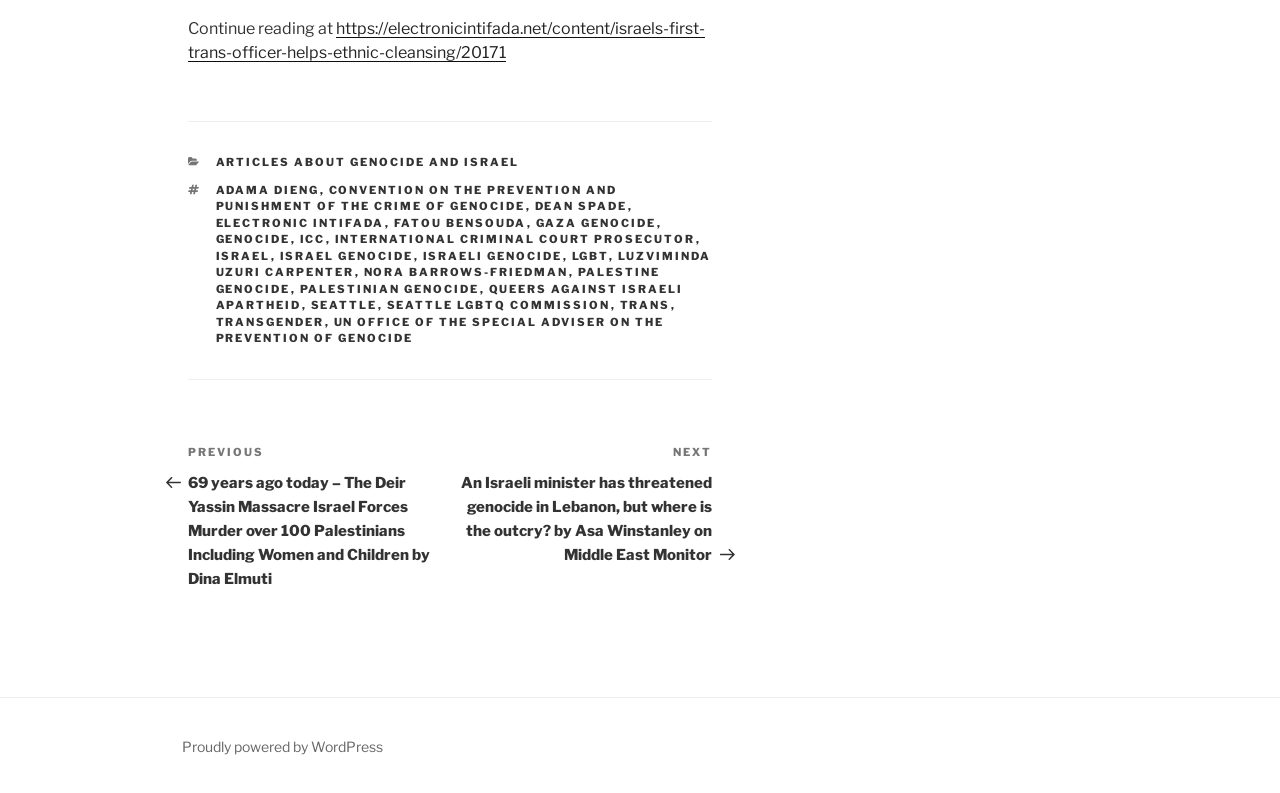Pinpoint the bounding box coordinates of the element you need to click to execute the following instruction: "Contact the MBA". The bounding box should be represented by four float numbers between 0 and 1, in the format [left, top, right, bottom].

None